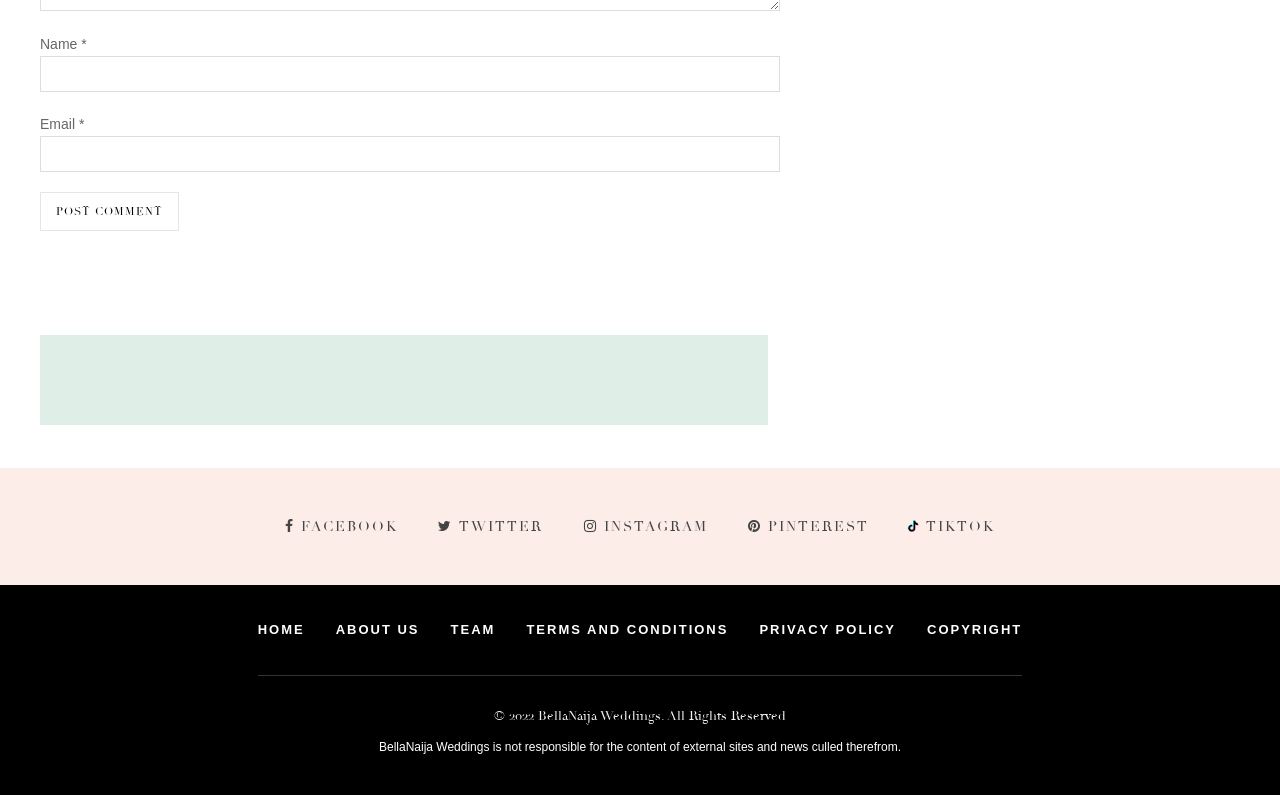From the webpage screenshot, predict the bounding box of the UI element that matches this description: "Twitter".

[0.342, 0.962, 0.424, 0.983]